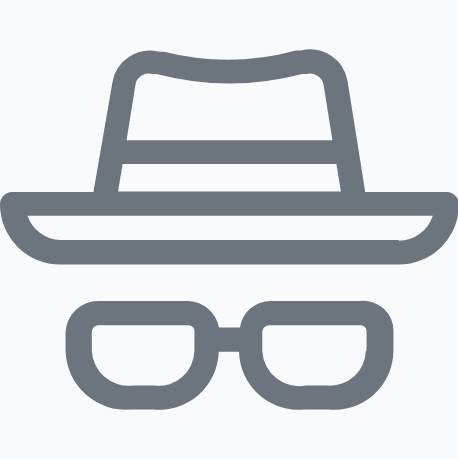What is the environment that the dashboard aims to provide?
Could you give a comprehensive explanation in response to this question?

The presenter dashboard is designed to create an environment that is free from on-air awkwardness, allowing presenters to feel confident and in control during their presentations. This is achieved through a user-friendly interface that provides real-time information and tools to manage incoming messages, ensuring a smooth and professional presentation.